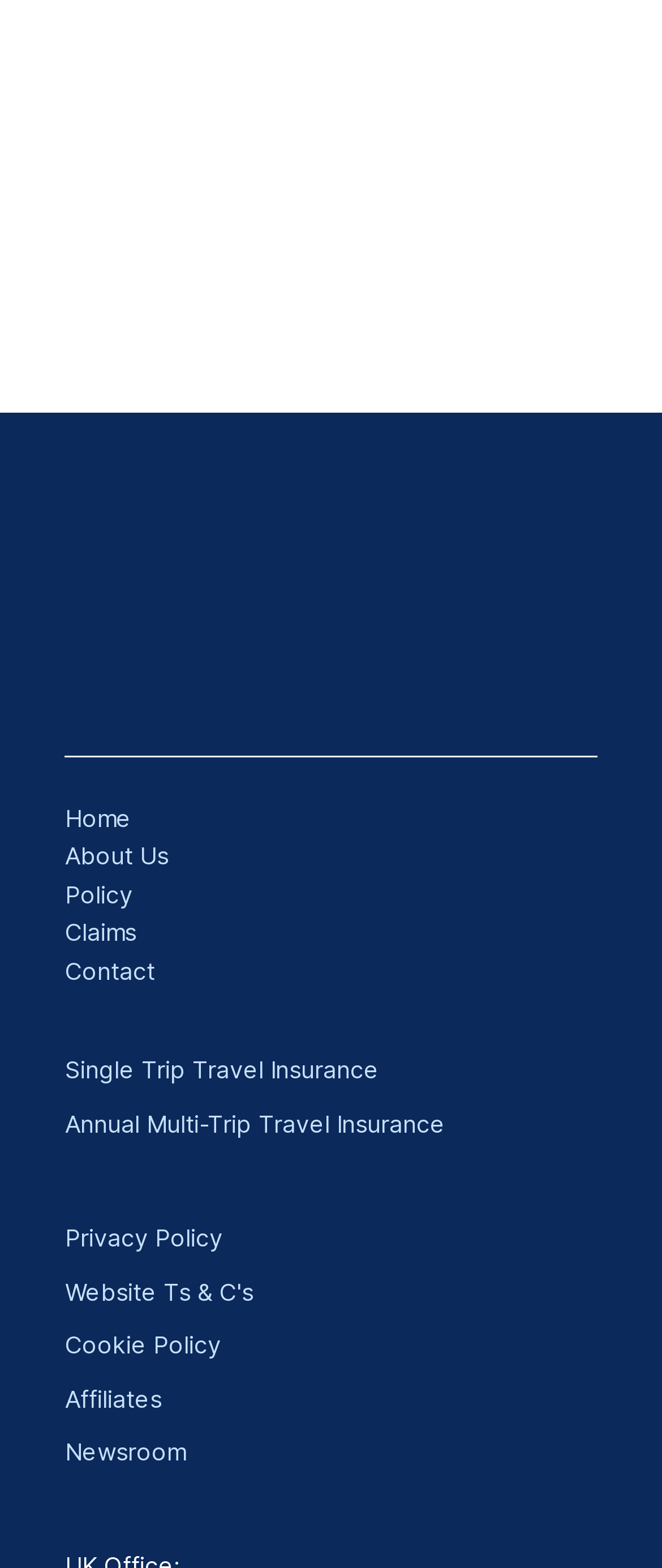How many types of travel insurance are mentioned?
Answer the question with a single word or phrase, referring to the image.

2